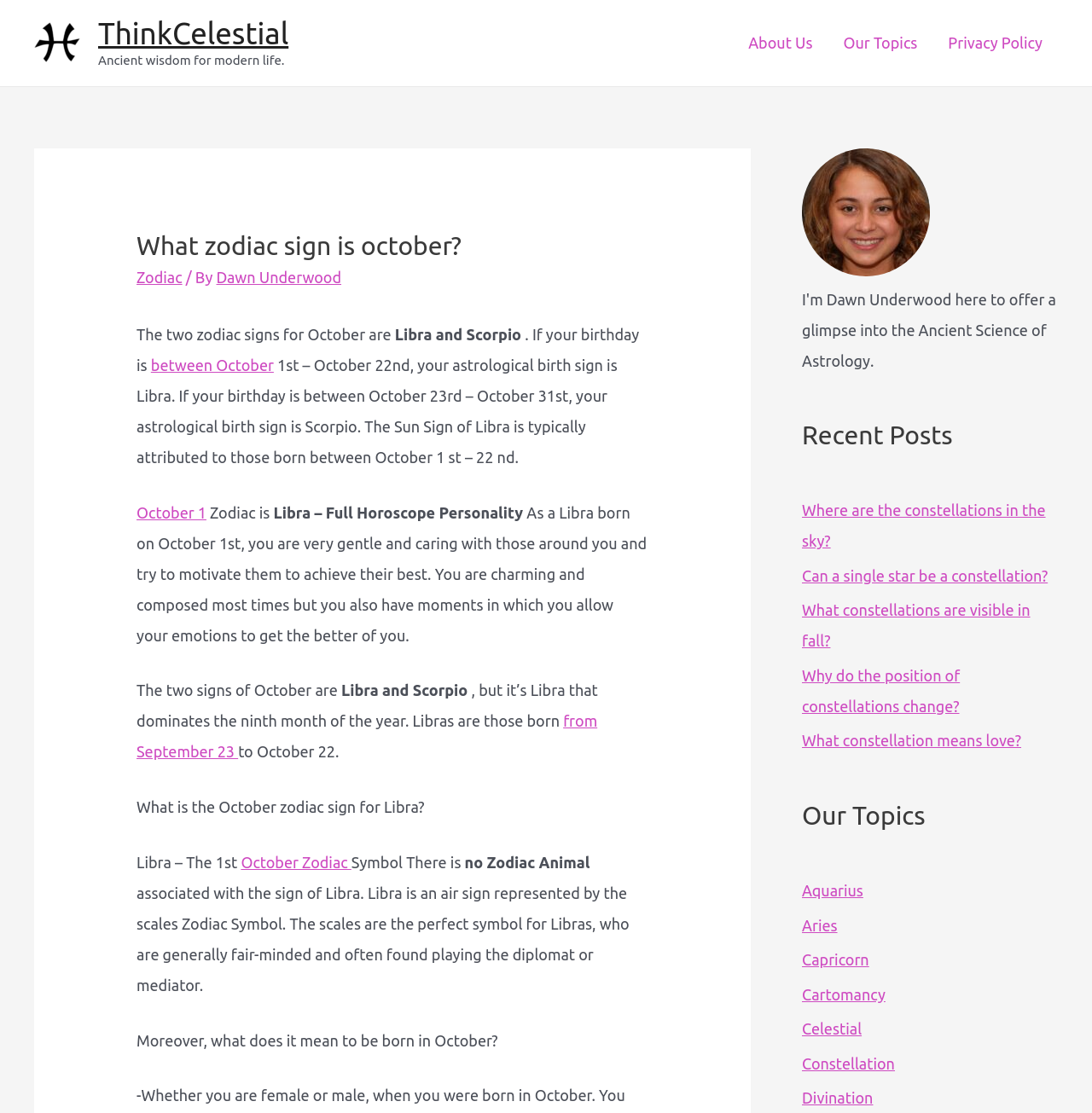Please indicate the bounding box coordinates of the element's region to be clicked to achieve the instruction: "Learn more about Scorpio". Provide the coordinates as four float numbers between 0 and 1, i.e., [left, top, right, bottom].

[0.362, 0.292, 0.481, 0.308]